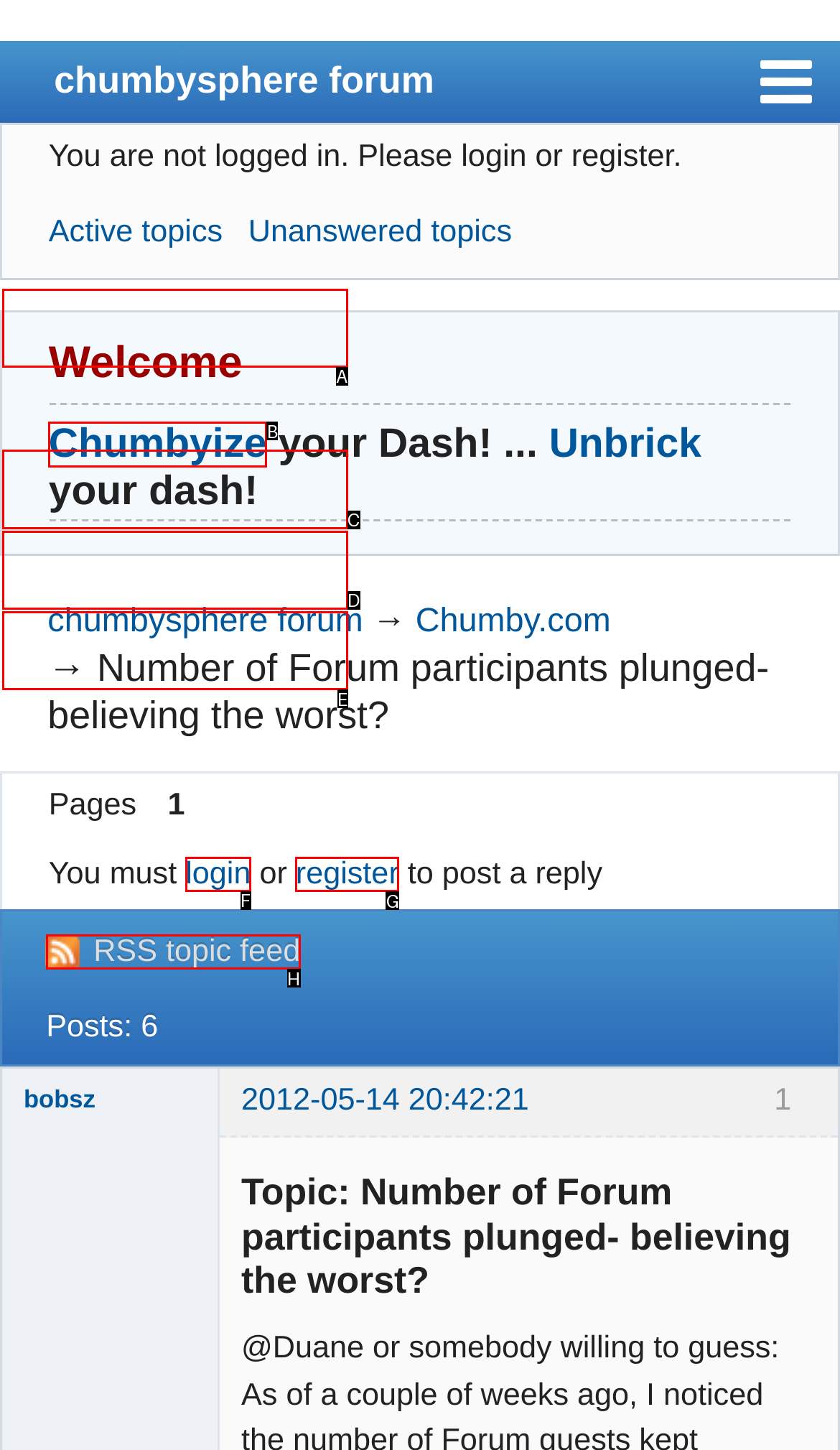Identify the letter of the UI element I need to click to carry out the following instruction: register

G